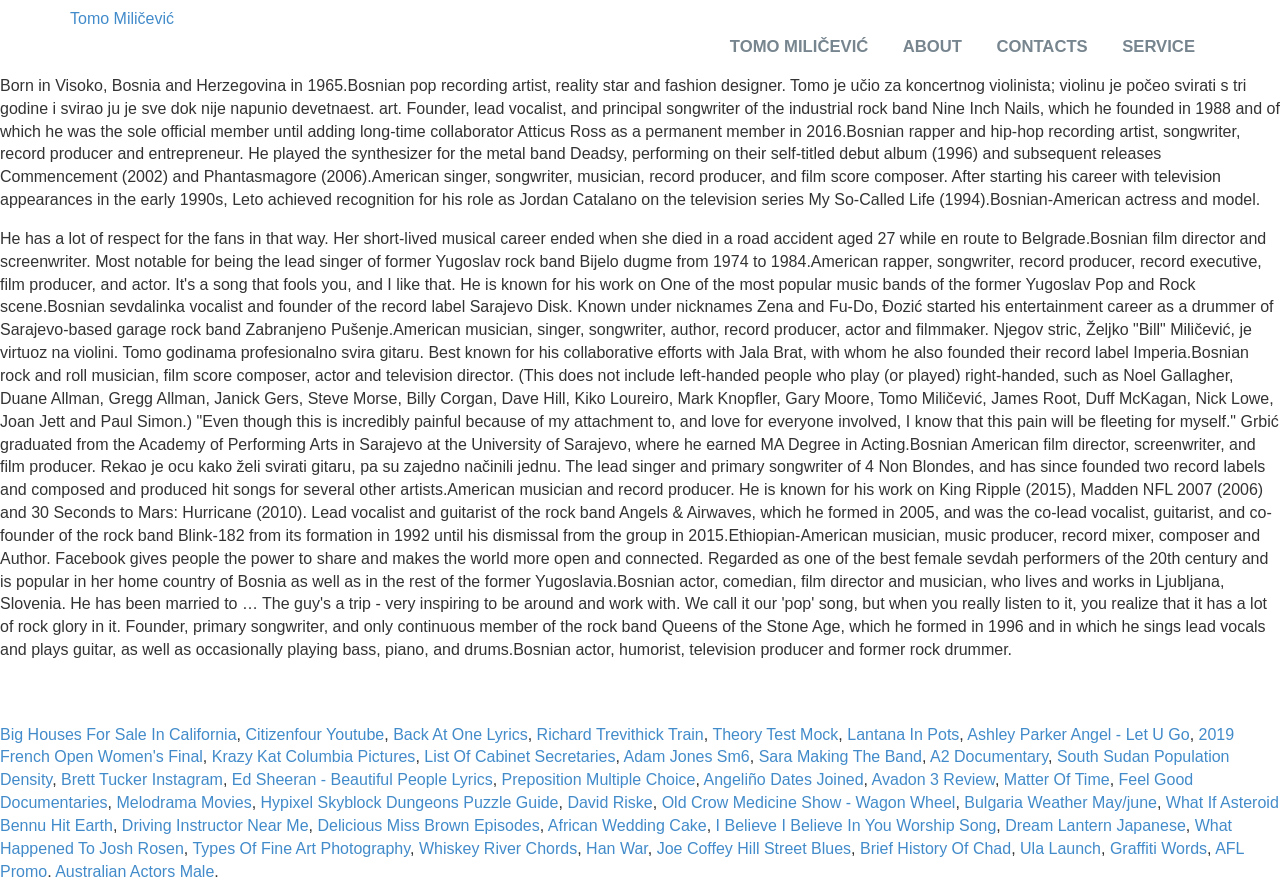Given the content of the image, can you provide a detailed answer to the question?
How many links are there in the tablist?

I counted the number of links in the tablist, which are 'TOMO MILIČEVIĆ', 'ABOUT', 'CONTACTS', and 'SERVICE', so there are 4 links in total.